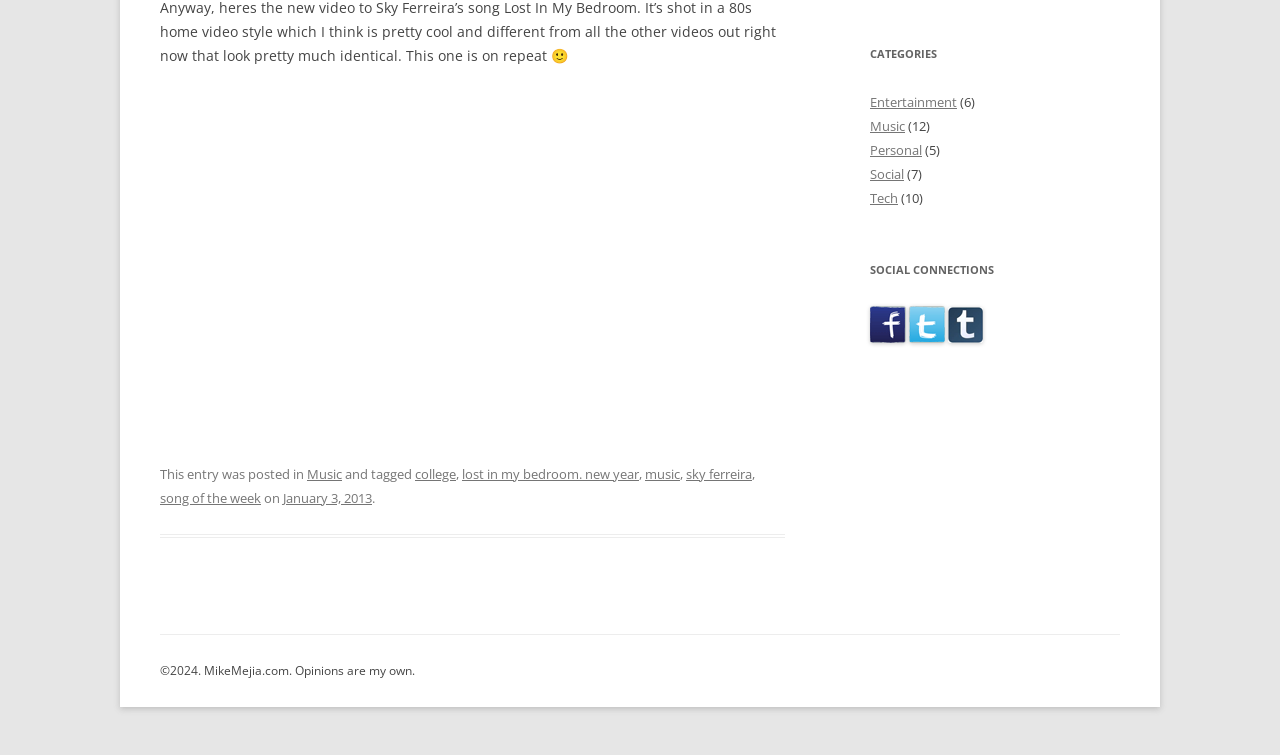Determine the bounding box for the described UI element: "sky ferreira".

[0.536, 0.615, 0.588, 0.639]